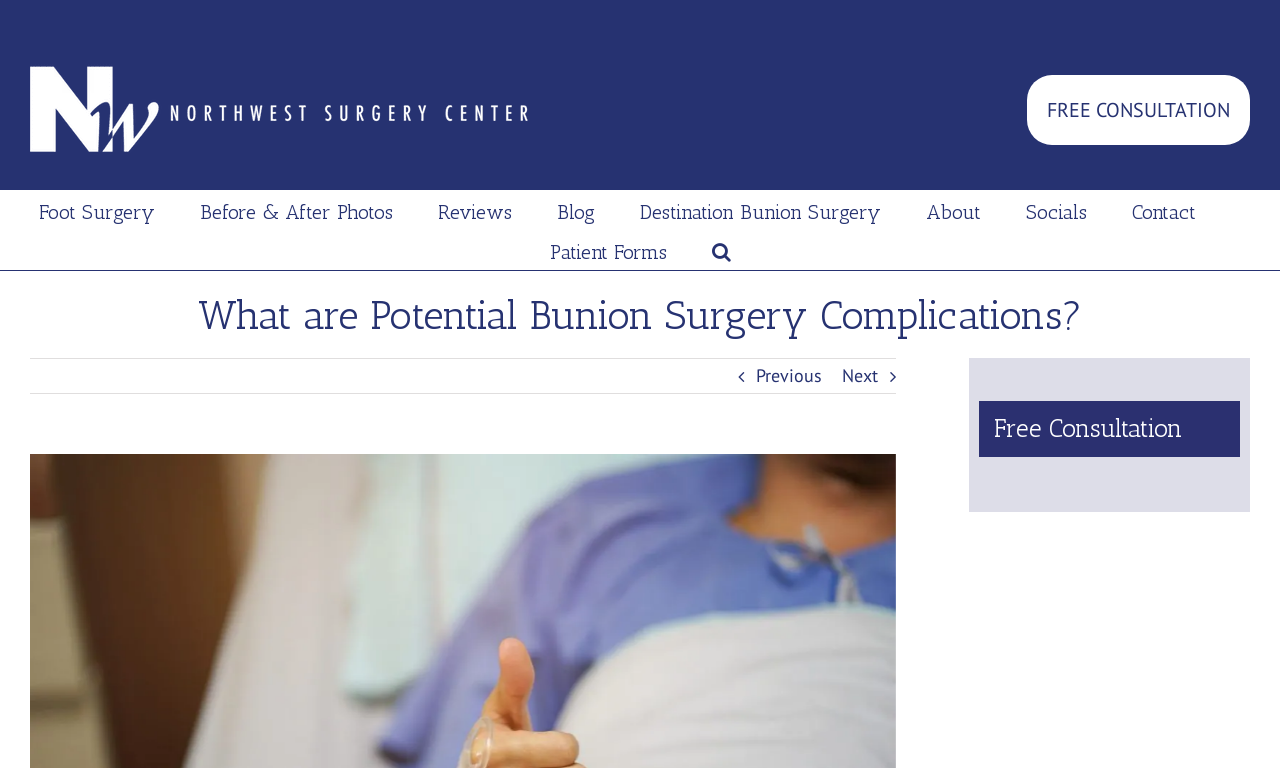Is there a call-to-action for a consultation?
Please answer the question with a single word or phrase, referencing the image.

Yes